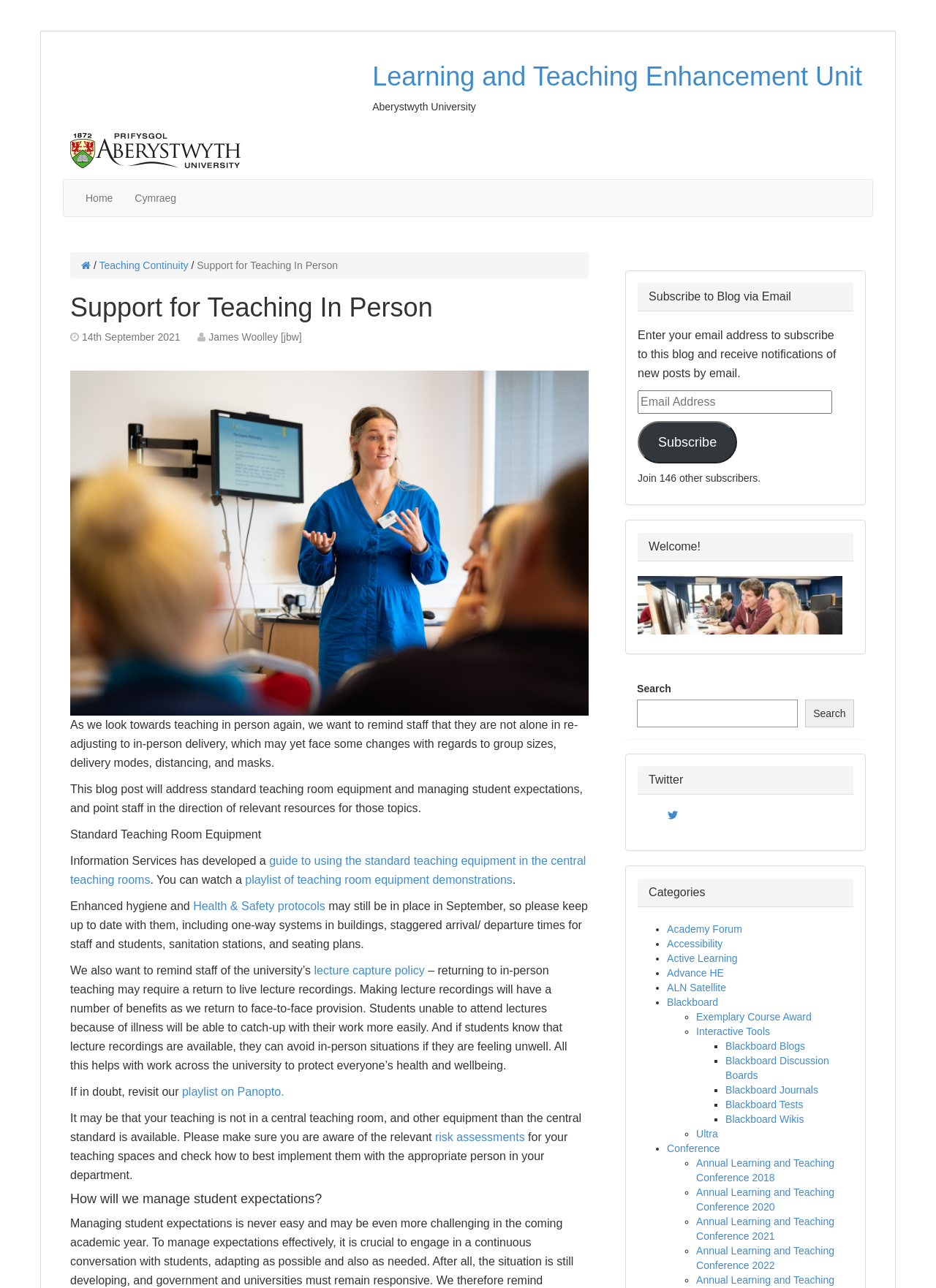Please identify the bounding box coordinates of the element I need to click to follow this instruction: "Search for something".

[0.681, 0.543, 0.852, 0.564]